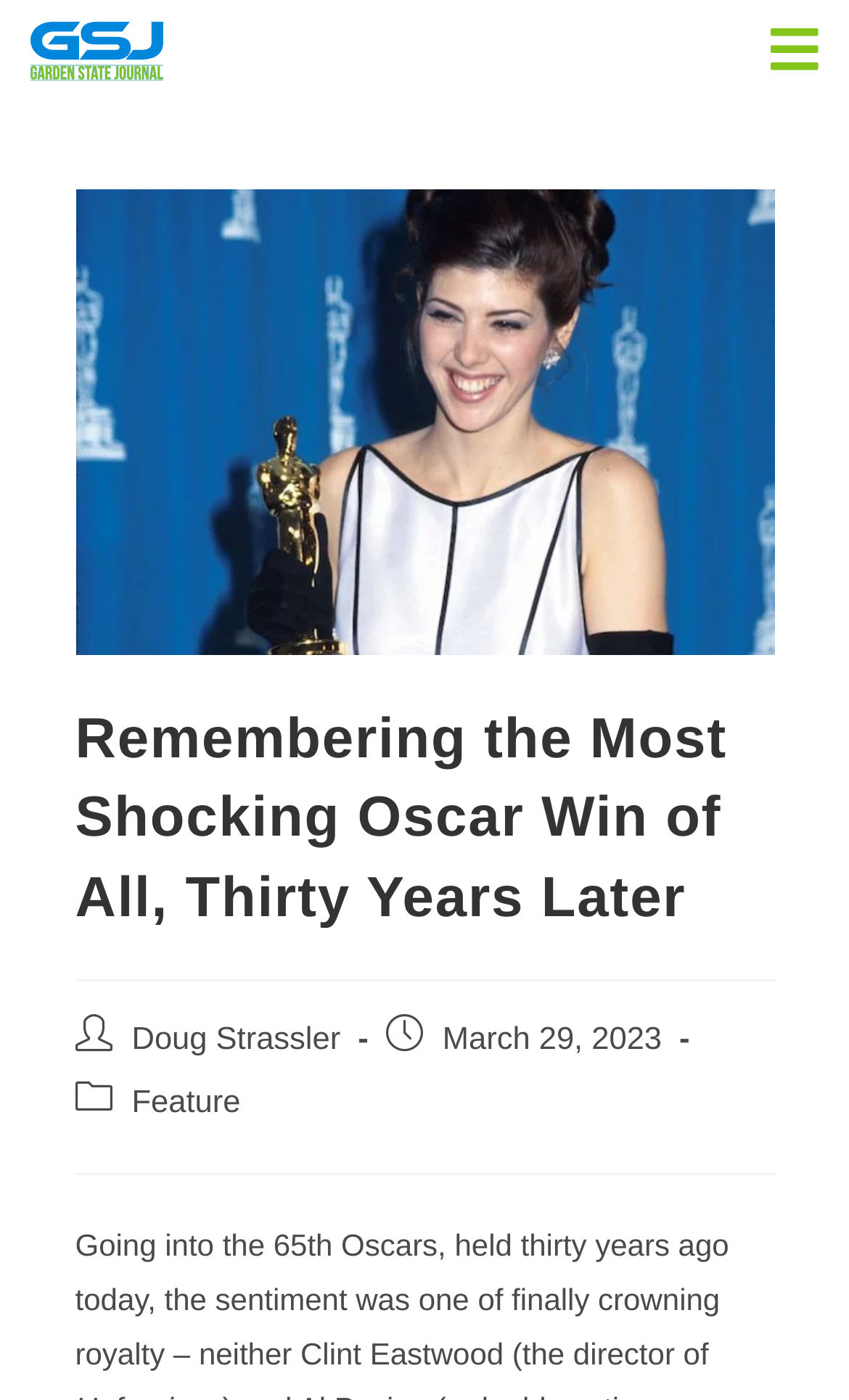Utilize the details in the image to give a detailed response to the question: Who wrote the article?

I found the author's name by looking at the link element with the text 'Doug Strassler' which is located below the main heading and above the publication date.